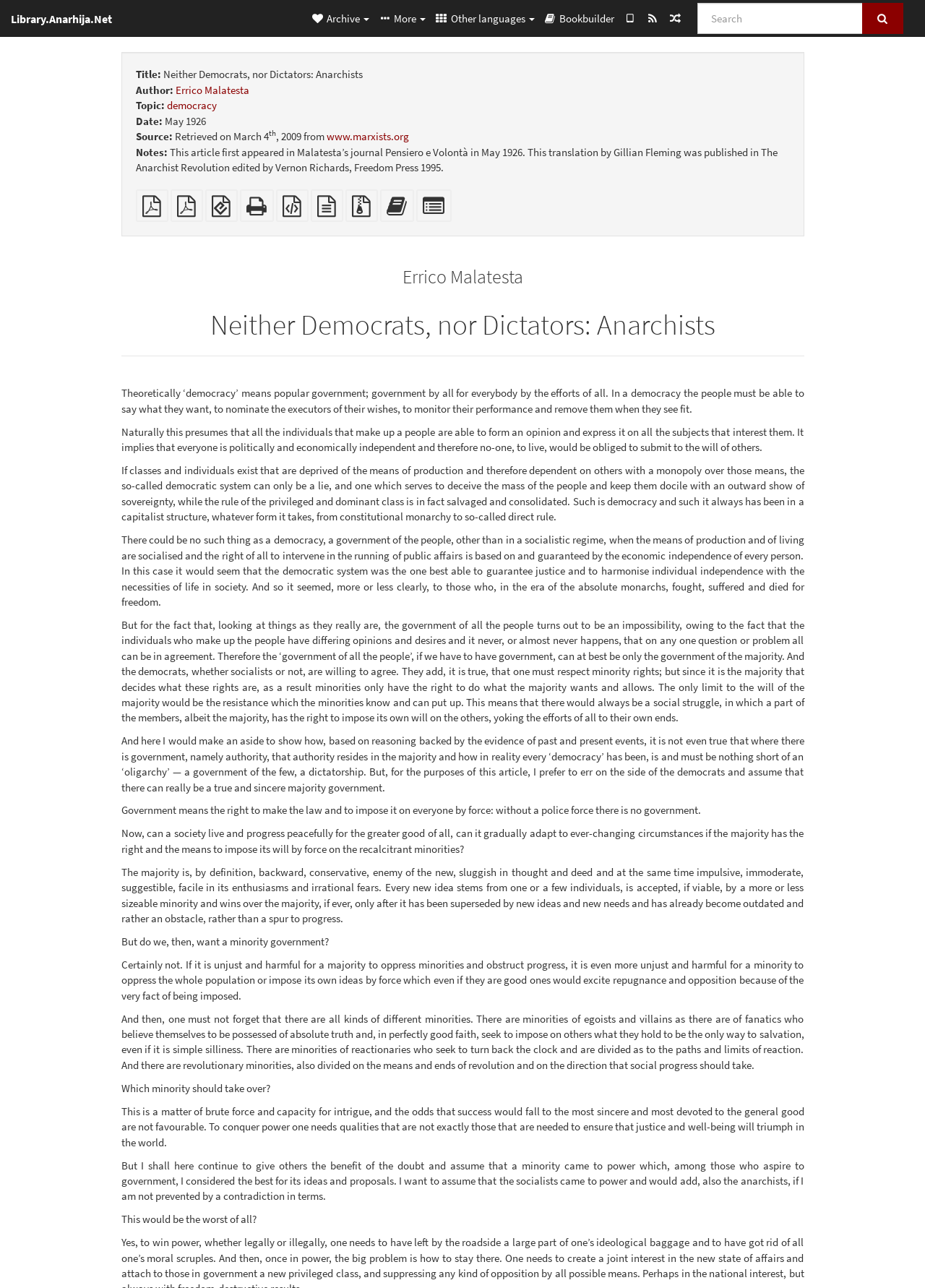What is the source of this article?
Please elaborate on the answer to the question with detailed information.

I found the source of the article by looking at the link element with the content 'www.marxists.org' which is located below the date of the article.